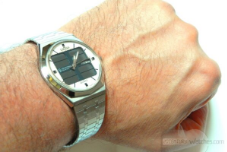Explain in detail what you see in the image.

The image showcases the iconic Citizen Crystron Solar Quartz SCQ-8629, the world’s first light-powered analogue quartz watch, released in 1976. Displaying a sleek, stainless-steel design, the watch features a distinctive analog time display with a dark, square face. Its unique combination of innovative technology and elegant aesthetics highlights its historical significance in the evolution of wristwatches. The wrist prominently supports the watch, showcasing its fit and style, while the metallic bracelet complements the watch's sophisticated appearance, making it both a functional timepiece and a collector's item.